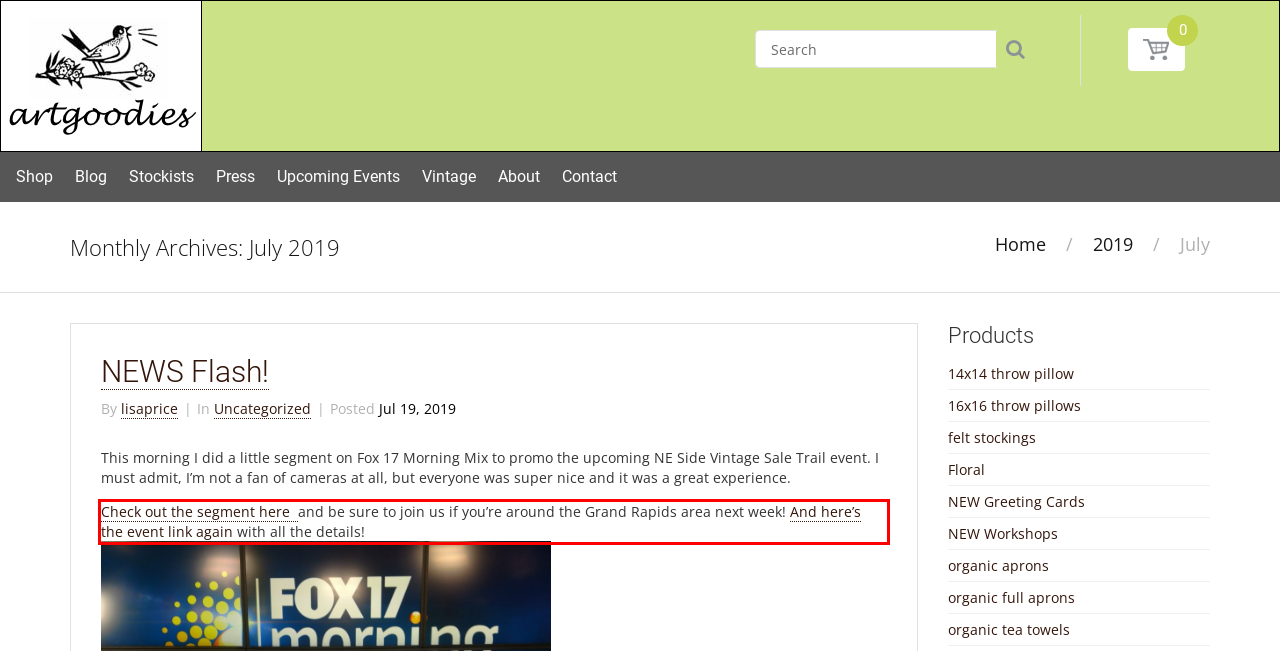Please use OCR to extract the text content from the red bounding box in the provided webpage screenshot.

Check out the segment here and be sure to join us if you’re around the Grand Rapids area next week! And here’s the event link again with all the details!